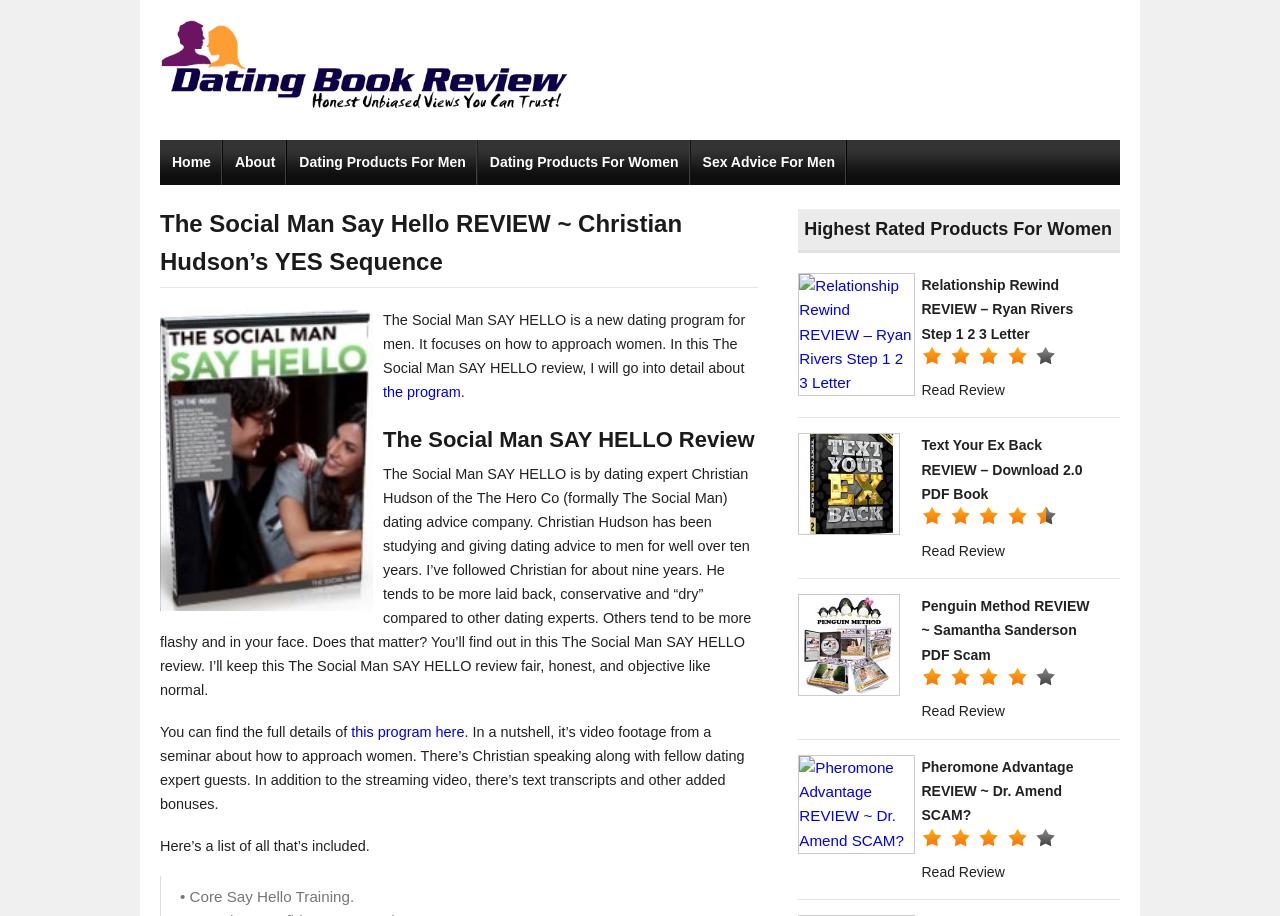Who is the author of The Social Man SAY HELLO?
Using the image as a reference, give an elaborate response to the question.

The author of The Social Man SAY HELLO is Christian Hudson, which is mentioned in the text 'The Social Man SAY HELLO is by dating expert Christian Hudson of the The Hero Co (formally The Social Man) dating advice company.'